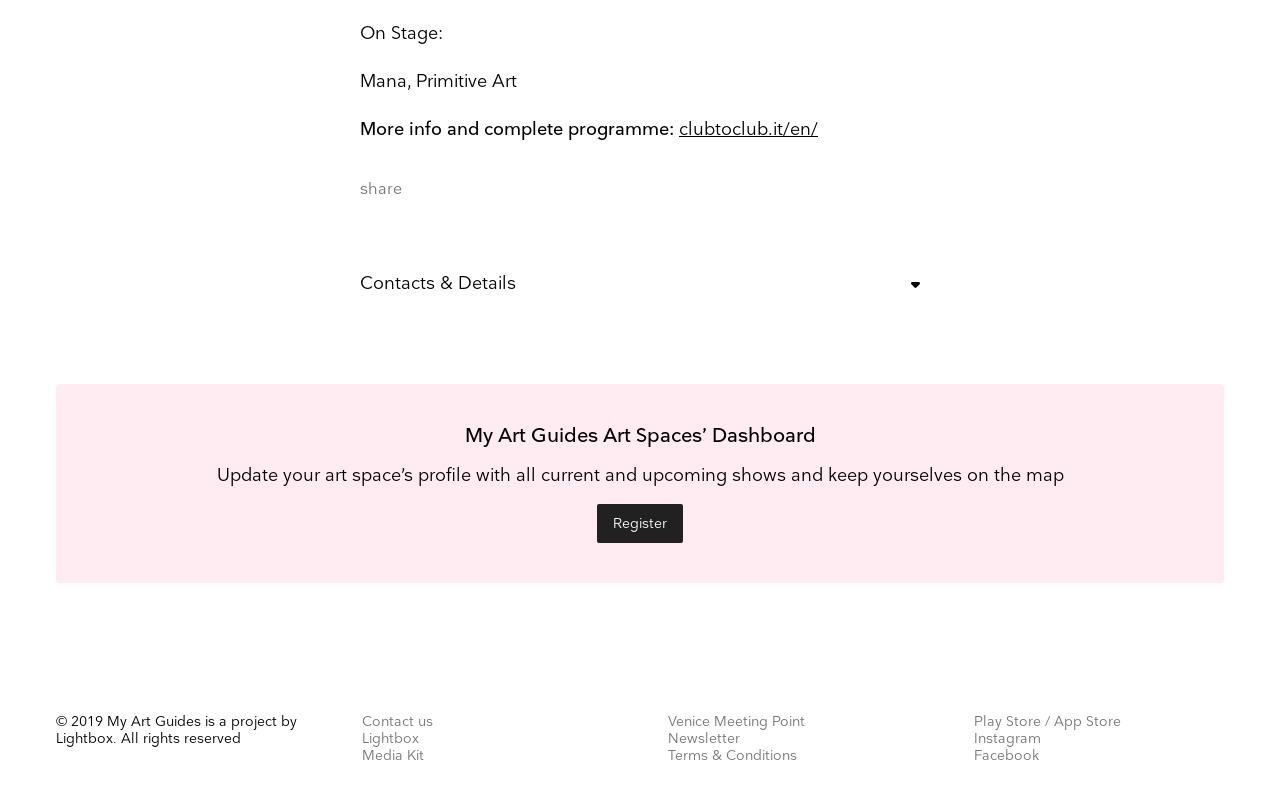Please answer the following question using a single word or phrase: 
What is the copyright year?

2019